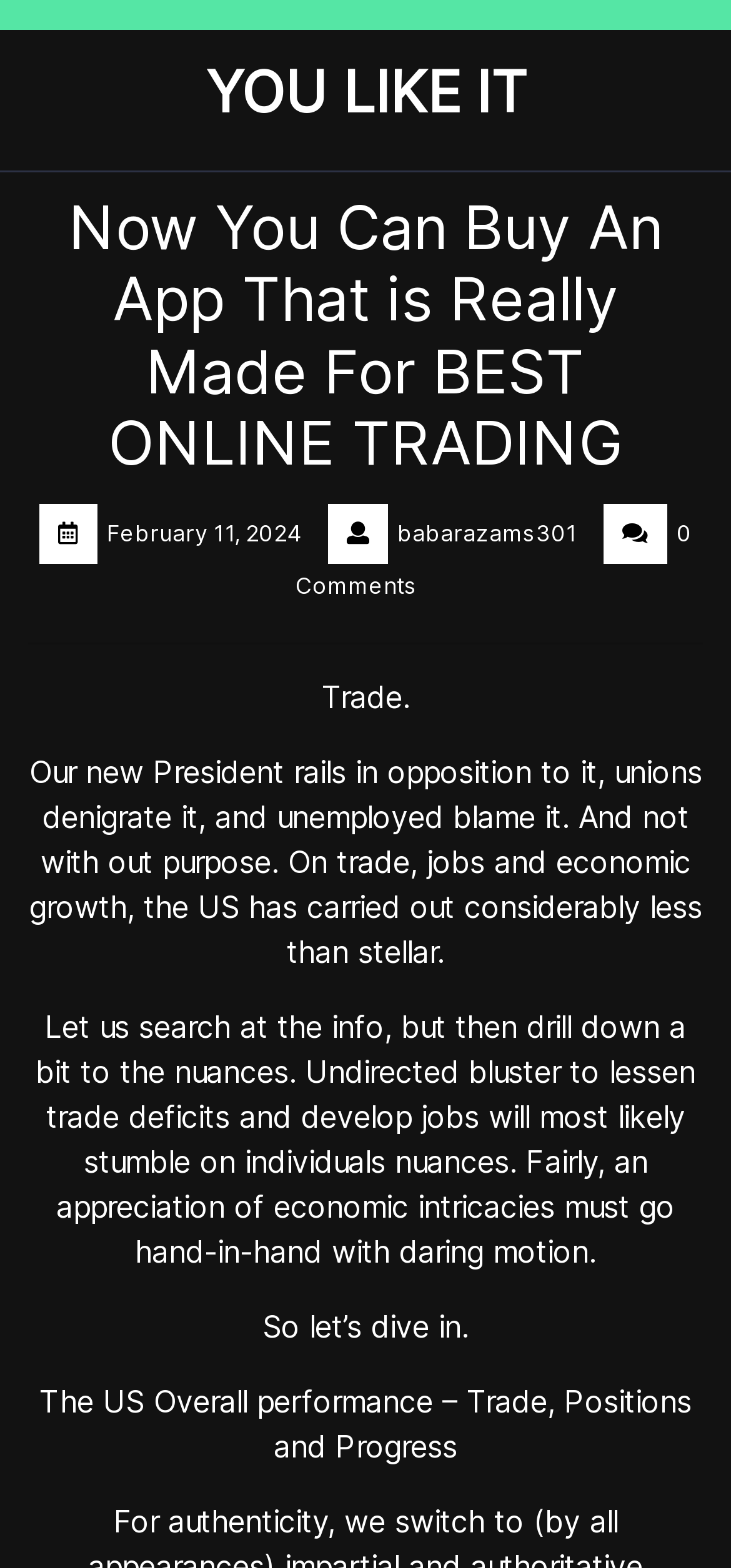Respond to the question below with a single word or phrase:
What is the purpose of the article?

To discuss trade, jobs, and economic growth